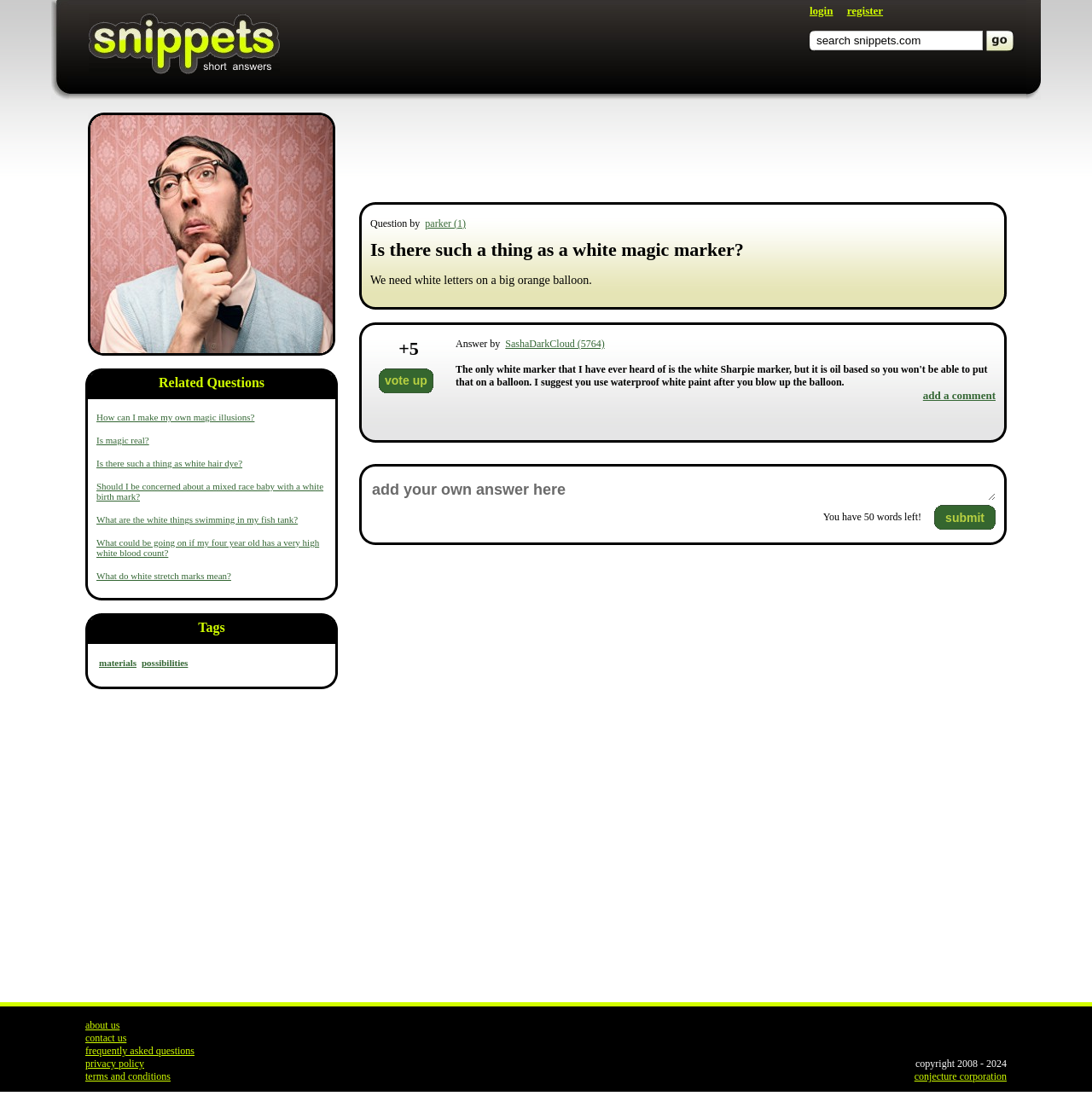What is the suggested solution by SashaDarkCloud?
Look at the screenshot and provide an in-depth answer.

SashaDarkCloud suggests using waterproof white paint to write on the balloon after it is blown up, as the white Sharpie marker is oil-based and cannot be used on a balloon.